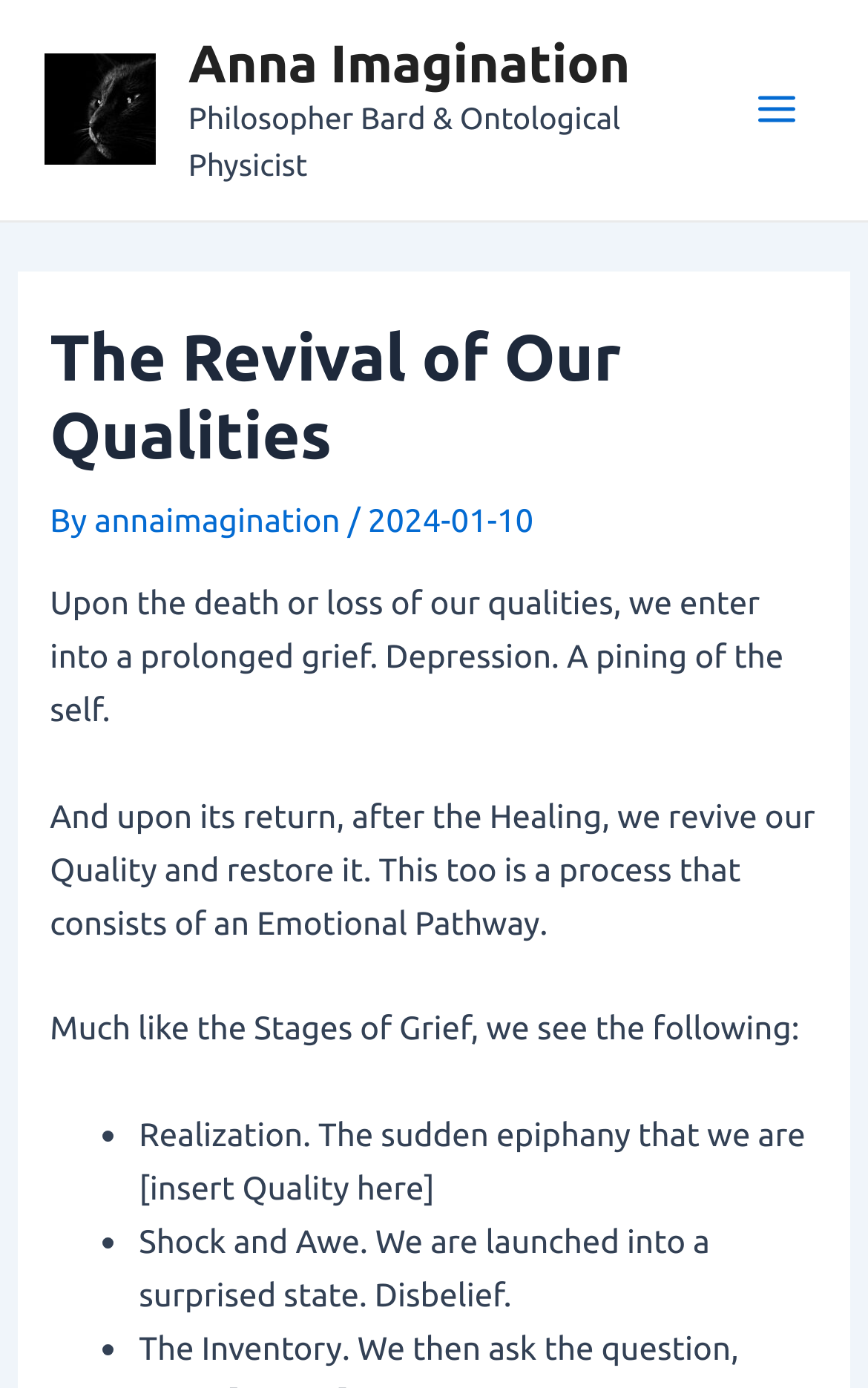Give an in-depth explanation of the webpage layout and content.

The webpage is titled "The Revival of Our Qualities – Anna Imagination" and features a prominent link to "Anna Imagination" at the top left corner, accompanied by a small image with the same name. Below this, there is a link to "Anna Imagination" again, followed by a static text describing the author as a "Philosopher Bard & Ontological Physicist".

On the top right corner, there is a button labeled "Main Menu" with an image inside. When expanded, it reveals a header section with a heading "The Revival of Our Qualities" and a subheading "By annaimagination / 2024-01-10". 

Below the header, there are three paragraphs of static text. The first paragraph discusses the grief and depression that occur when we lose our qualities. The second paragraph explains the process of reviving our qualities after healing. The third paragraph introduces the concept of an emotional pathway, similar to the stages of grief.

Following the third paragraph, there is a list with three items, each marked with a bullet point. The list items describe the stages of reviving our qualities, including realization, shock and awe, and other emotional states.